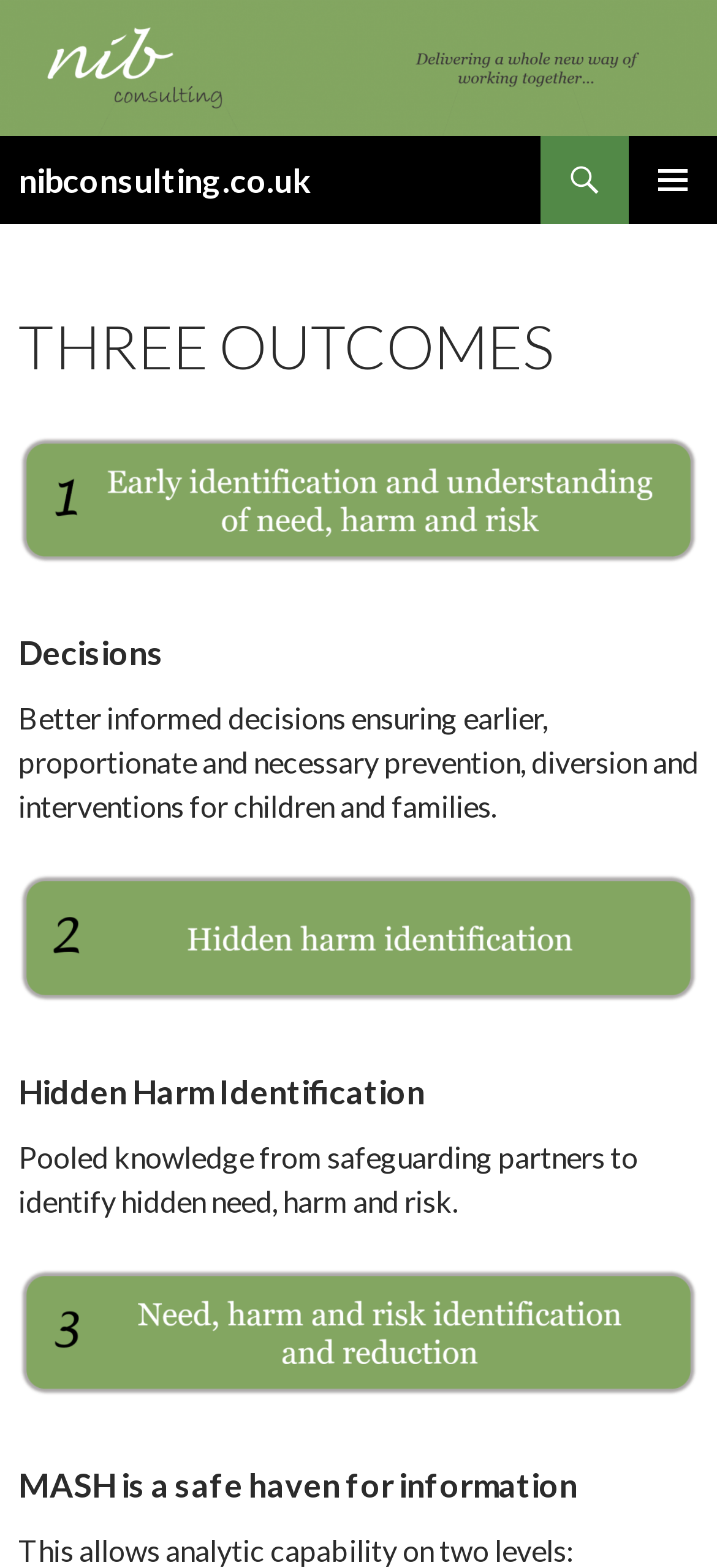How many sections are highlighted on the webpage?
Based on the visual content, answer with a single word or a brief phrase.

Three